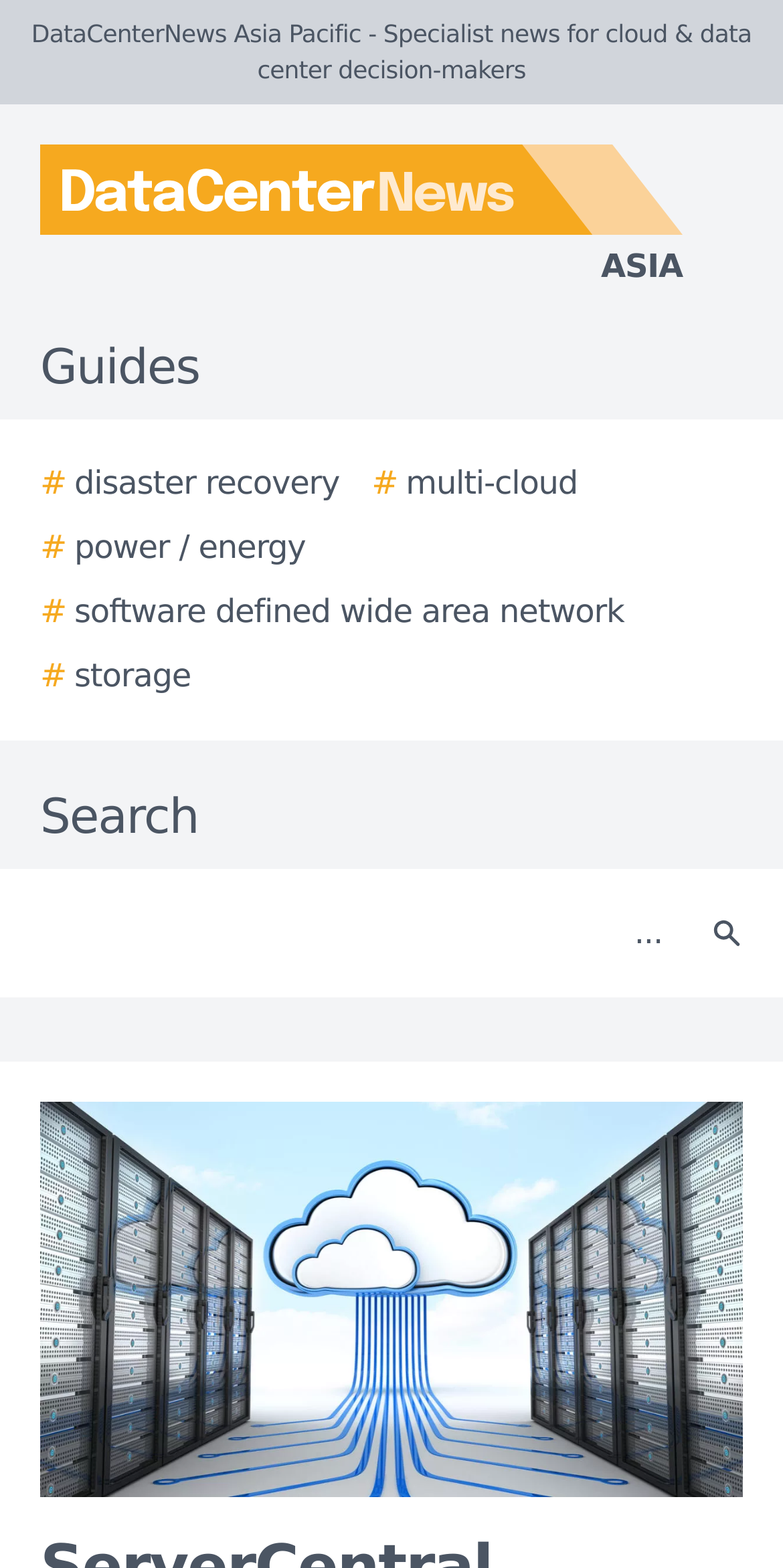What is the name of the news website?
Answer the question with a detailed and thorough explanation.

I determined the answer by looking at the top-left corner of the webpage, where I found a logo and a text 'DataCenterNews Asia Pacific'. This suggests that the webpage is part of a news website with this name.